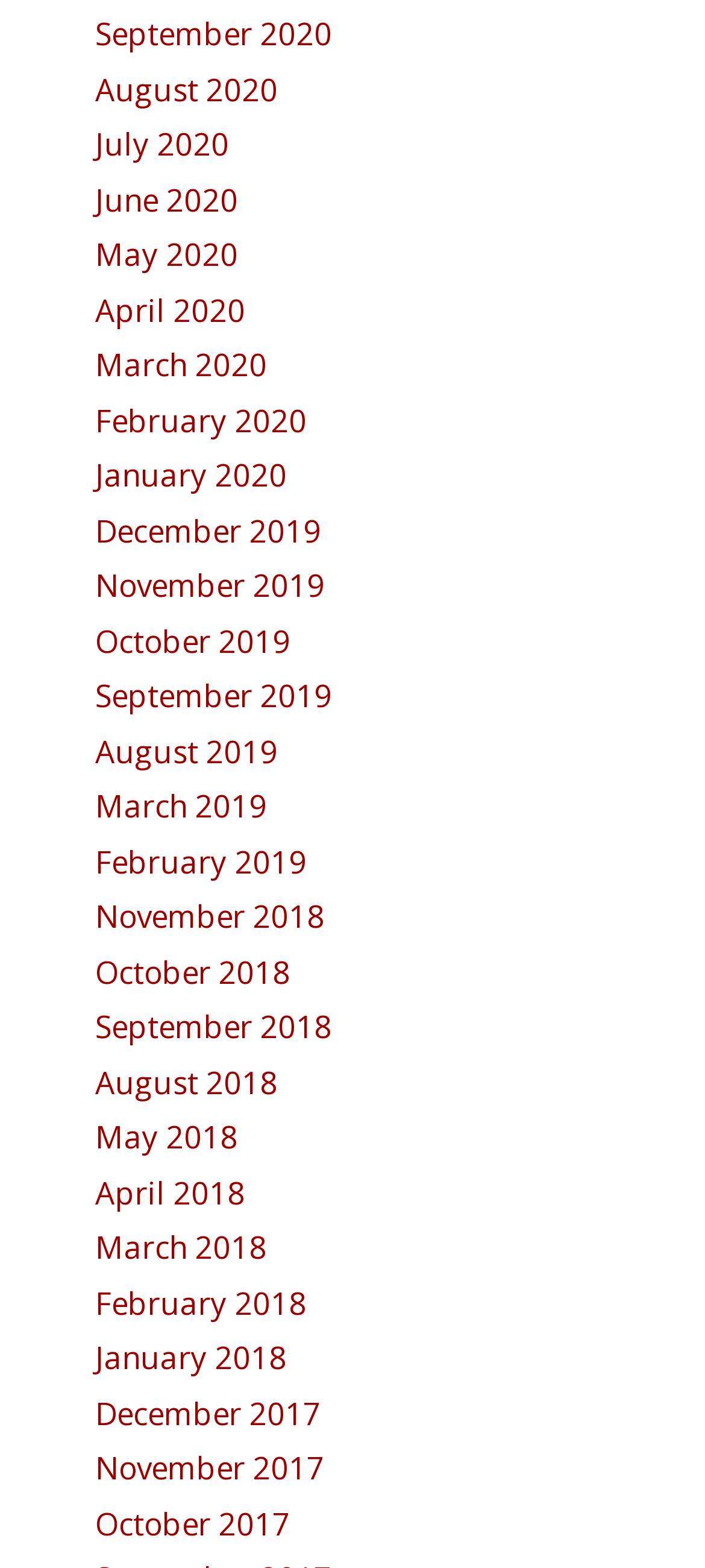Please specify the bounding box coordinates of the region to click in order to perform the following instruction: "View September 2020".

[0.135, 0.009, 0.471, 0.035]